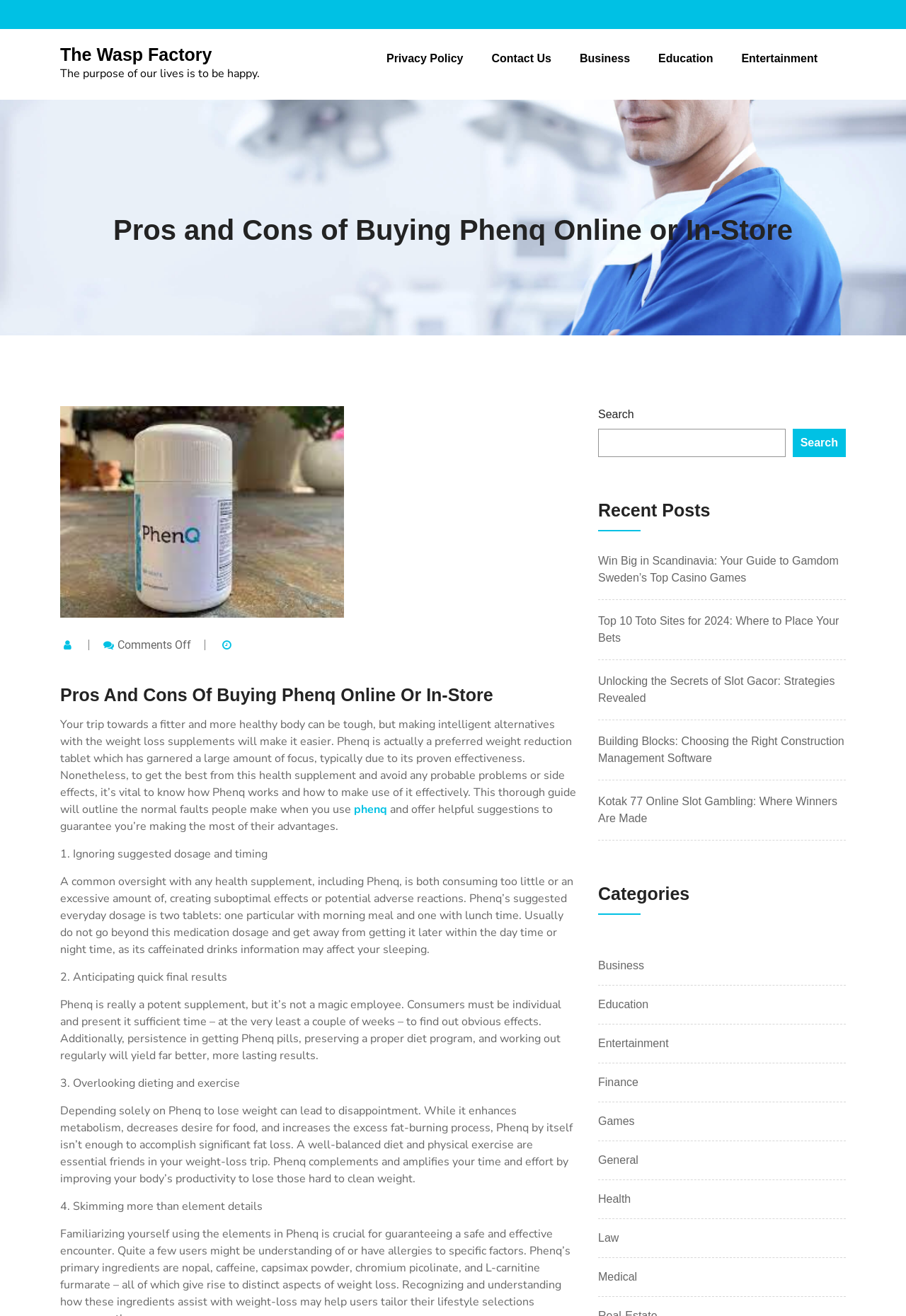Kindly determine the bounding box coordinates of the area that needs to be clicked to fulfill this instruction: "Read the 'Pros and Cons of Buying Phenq Online or In-Store' article".

[0.066, 0.162, 0.934, 0.188]